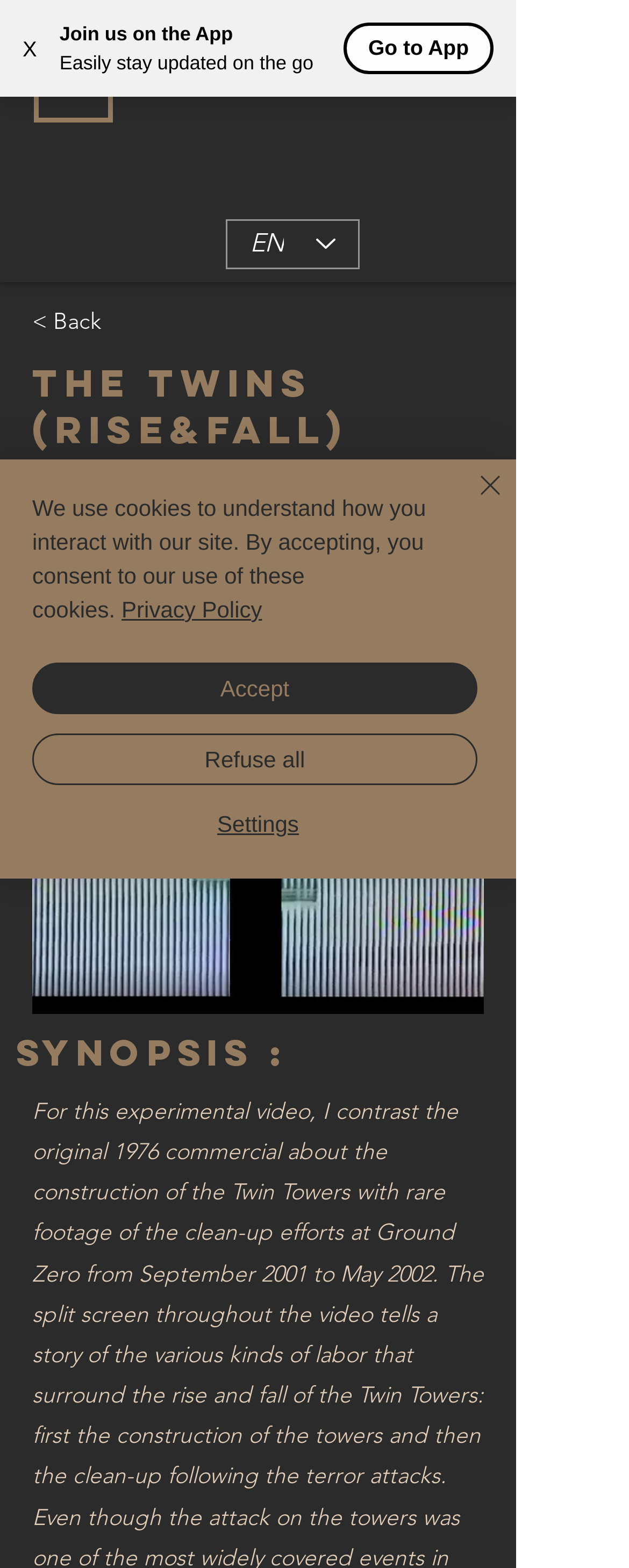Please identify the bounding box coordinates of the element I should click to complete this instruction: 'Go back'. The coordinates should be given as four float numbers between 0 and 1, like this: [left, top, right, bottom].

[0.051, 0.19, 0.346, 0.22]